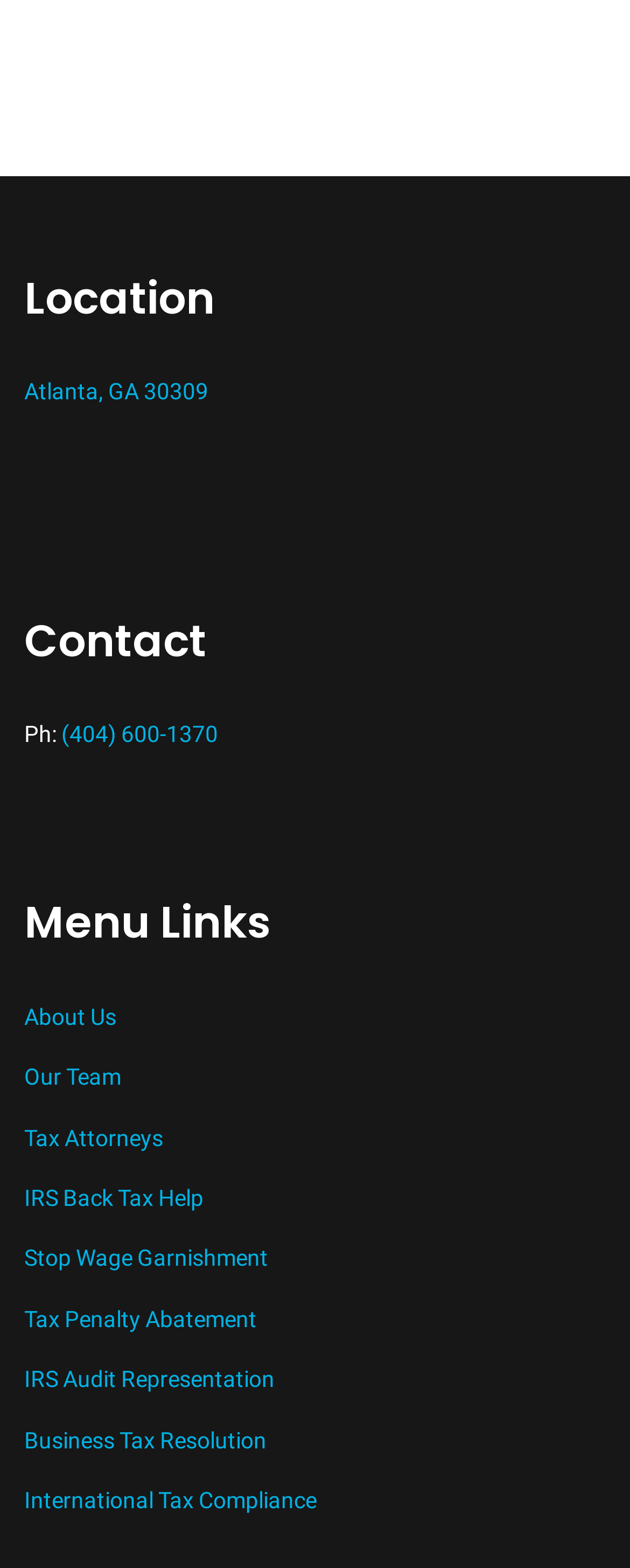Given the element description "International Tax Compliance", identify the bounding box of the corresponding UI element.

[0.038, 0.945, 0.962, 0.968]